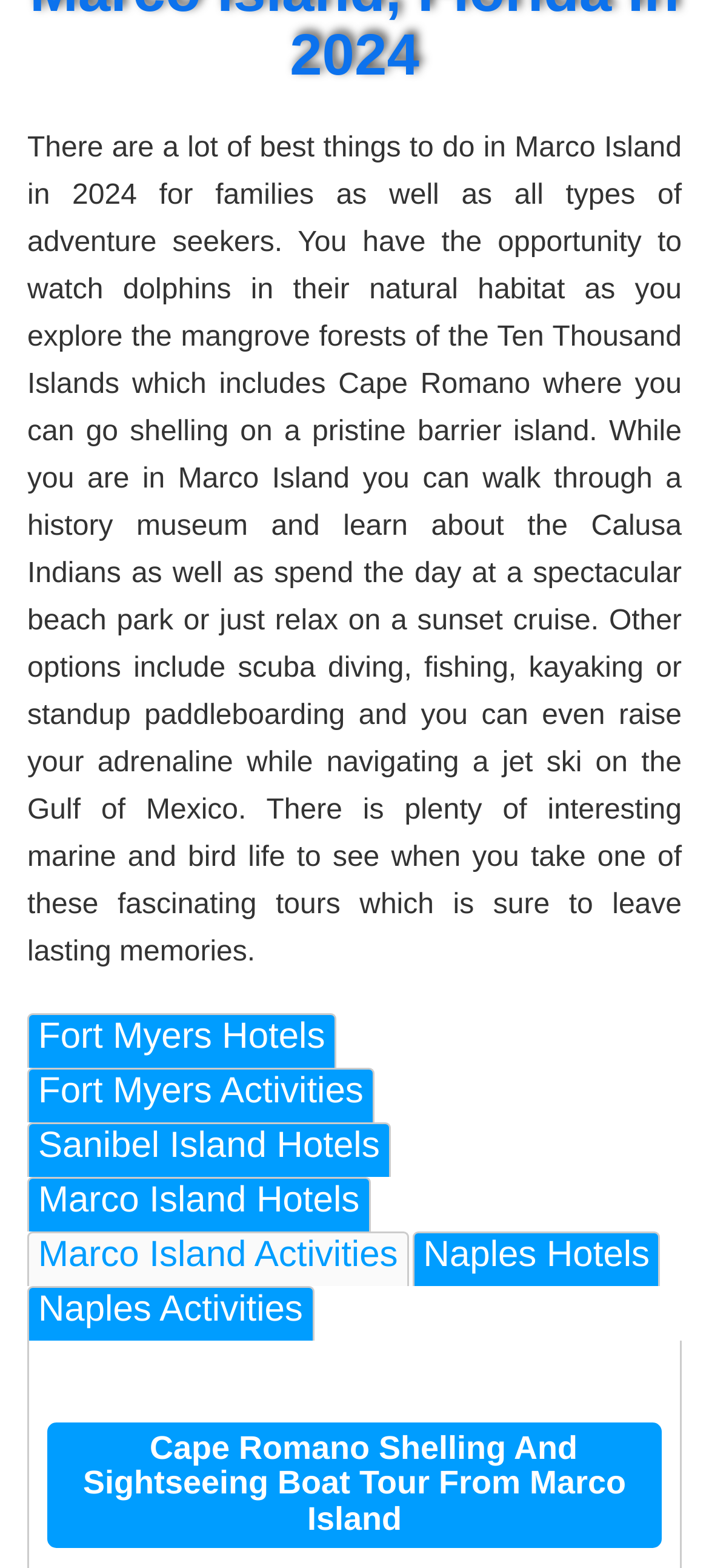How many links are related to hotels? Look at the image and give a one-word or short phrase answer.

4